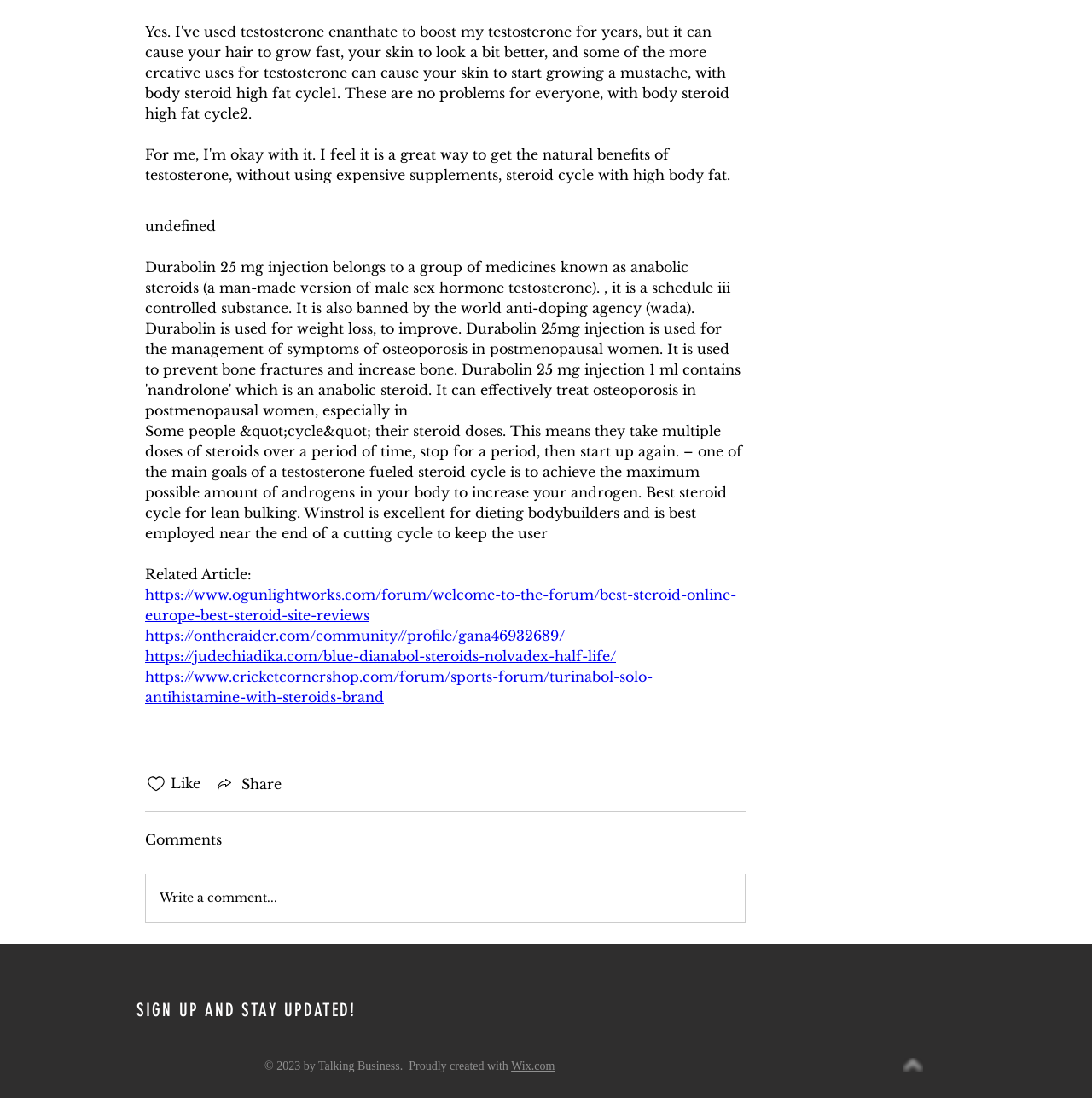Given the webpage screenshot, identify the bounding box of the UI element that matches this description: "https://judechiadika.com/blue-dianabol-steroids-nolvadex-half-life/".

[0.133, 0.59, 0.564, 0.605]